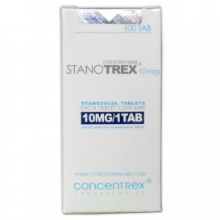What is the dosage per tablet?
Please provide a single word or phrase answer based on the image.

10mg